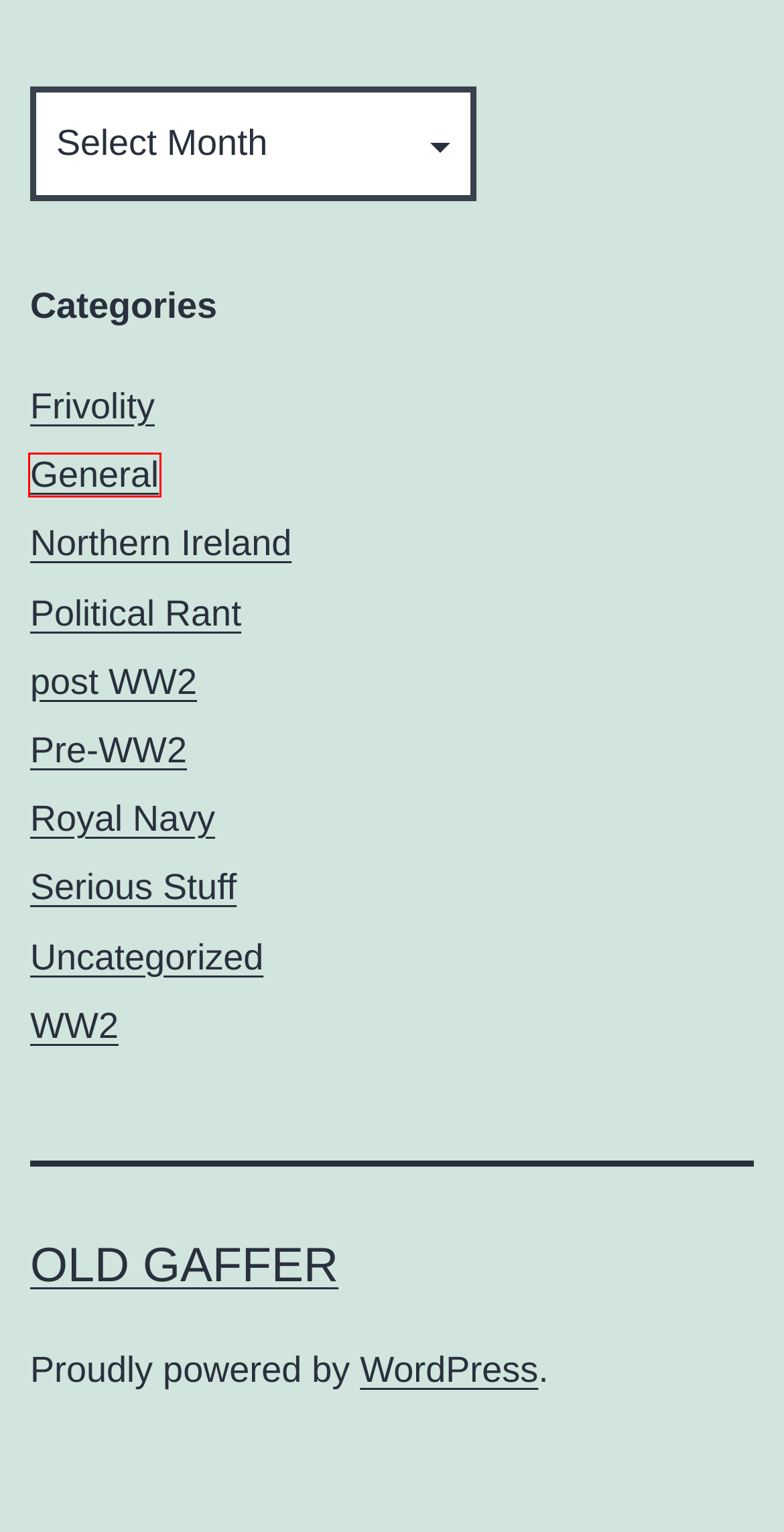You have a screenshot of a webpage with a red bounding box around an element. Choose the best matching webpage description that would appear after clicking the highlighted element. Here are the candidates:
A. Serious Stuff – Old Gaffer
B. Frivolity – Old Gaffer
C. Northern Ireland – Old Gaffer
D. Pre-WW2 – Old Gaffer
E. WW2 – Old Gaffer
F. Blog Tool, Publishing Platform, and CMS – WordPress.org
G. Royal Navy – Old Gaffer
H. General – Old Gaffer

H